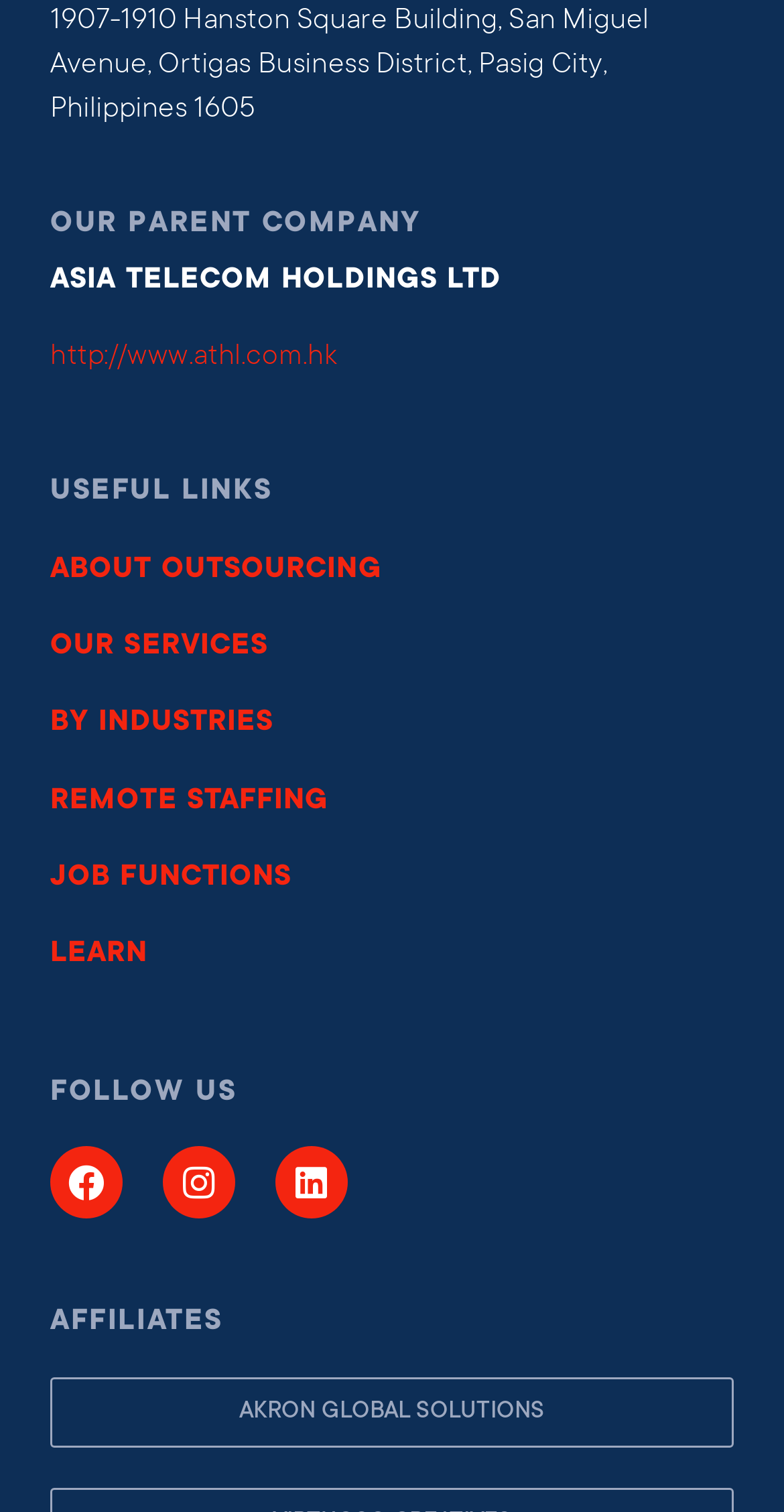What is the address of the Hanston Square Building?
Based on the screenshot, provide a one-word or short-phrase response.

1907-1910 Hanston Square Building, San Miguel Avenue, Ortigas Business District, Pasig City, Philippines 1605